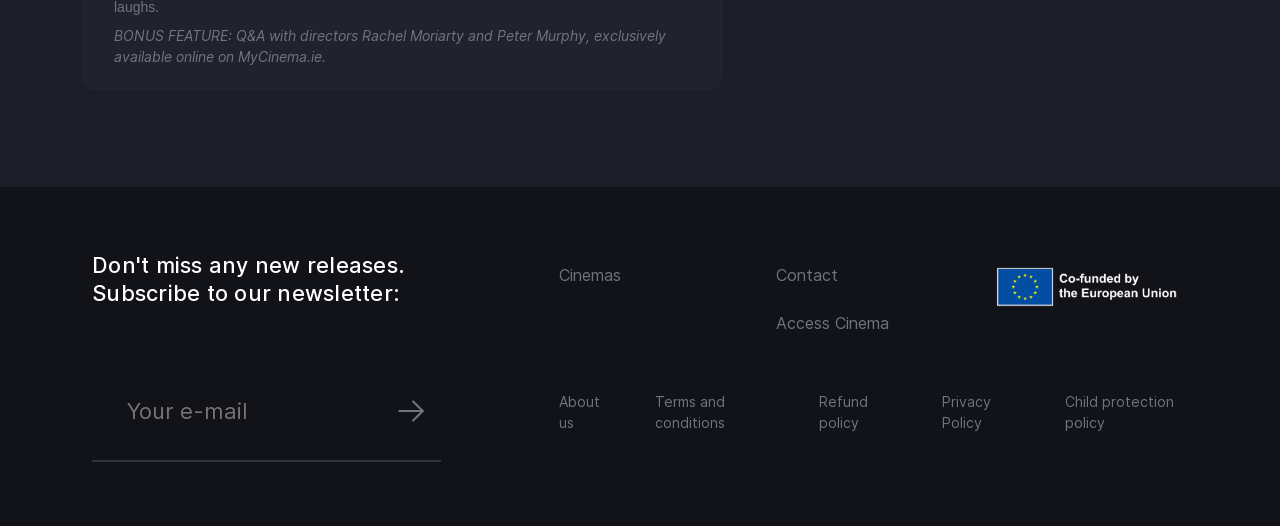Identify the bounding box of the UI element that matches this description: "About us".

[0.436, 0.72, 0.474, 0.845]